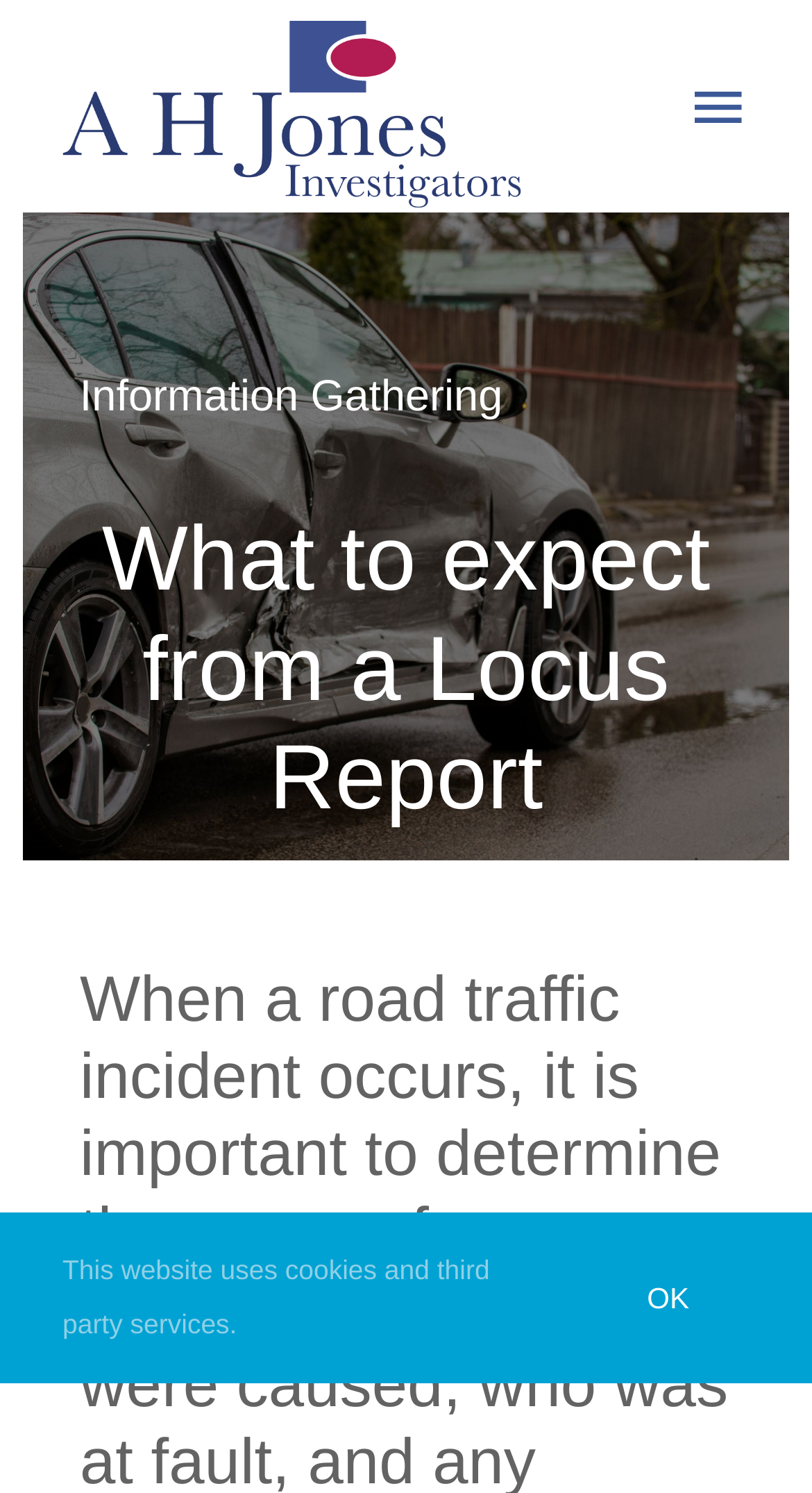Give a detailed explanation of the elements present on the webpage.

The webpage is about A H Jones Investigators, with a focus on what to expect from a Locus Report. At the top left, there is a logo of A H Jones Investigators, accompanied by a link to the homepage. To the right of the logo, there is a navigation menu with buttons to toggle and links to various sections, including Home, Services, About, Blog, and Contact.

Below the navigation menu, there is a prominent link to "Information Gathering". The main heading "What to expect from a Locus Report" is centered on the page, followed by a description that is not explicitly stated in the accessibility tree, but based on the meta description, it likely explains the details of a Locus Report, including a fully documented investigation of the road traffic incident to support legal proceedings.

At the bottom of the page, there is a notice stating "This website uses cookies and third party services." Next to this notice, there is an "OK" button.